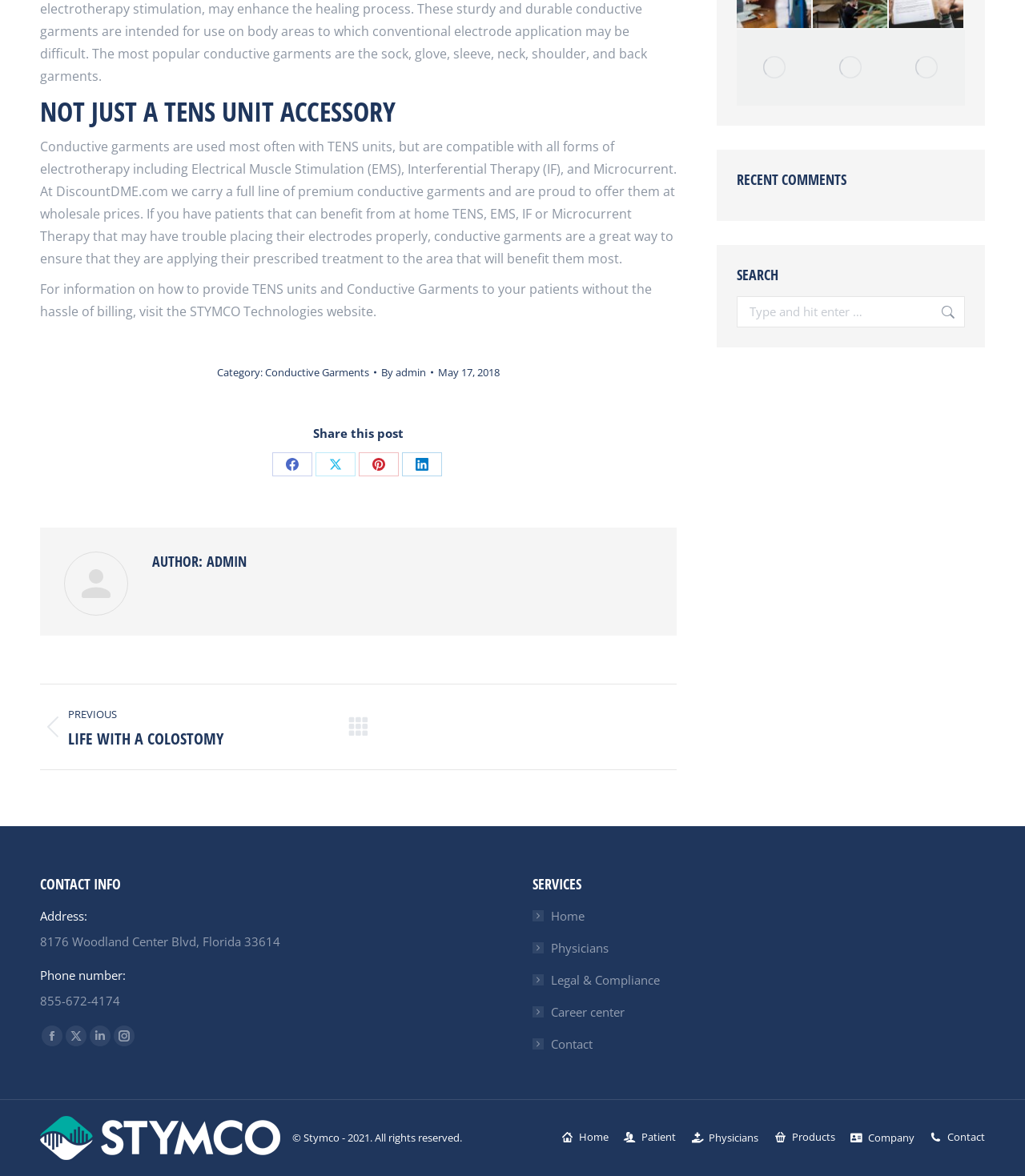Extract the bounding box coordinates of the UI element described by: "Share on LinkedInShare on LinkedIn". The coordinates should include four float numbers ranging from 0 to 1, e.g., [left, top, right, bottom].

[0.392, 0.384, 0.431, 0.405]